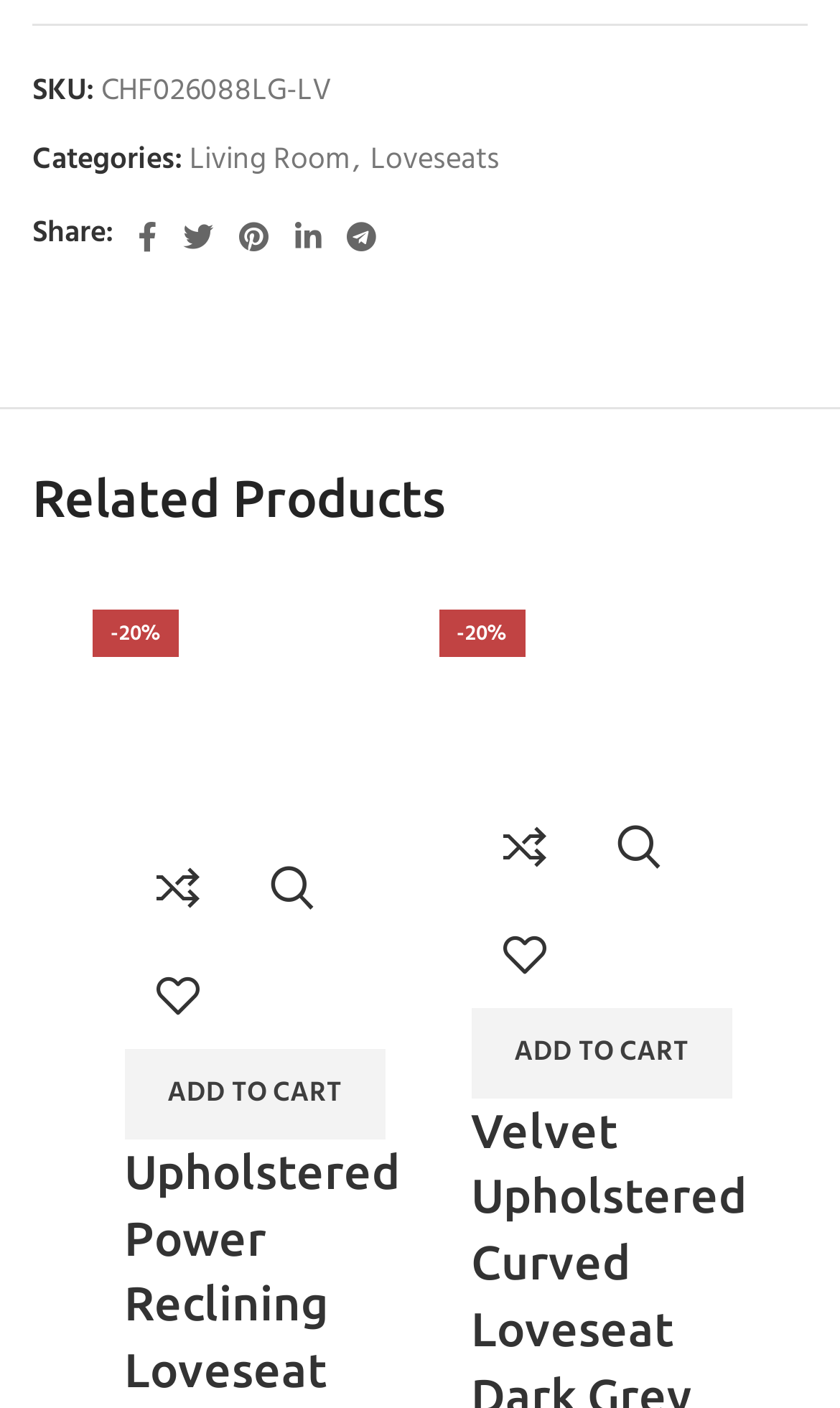Determine the bounding box coordinates in the format (top-left x, top-left y, bottom-right x, bottom-right y). Ensure all values are floating point numbers between 0 and 1. Identify the bounding box of the UI element described by: Add to wishlist

[0.148, 0.668, 0.276, 0.745]